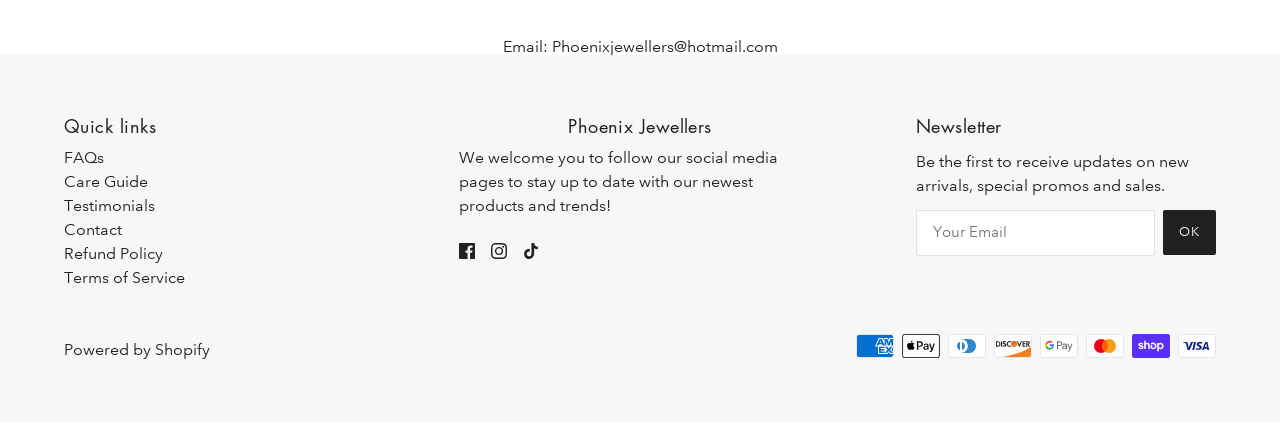Answer the following query concisely with a single word or phrase:
What social media platforms can you follow Phoenix Jewellers on?

Facebook, Instagram, TikTok